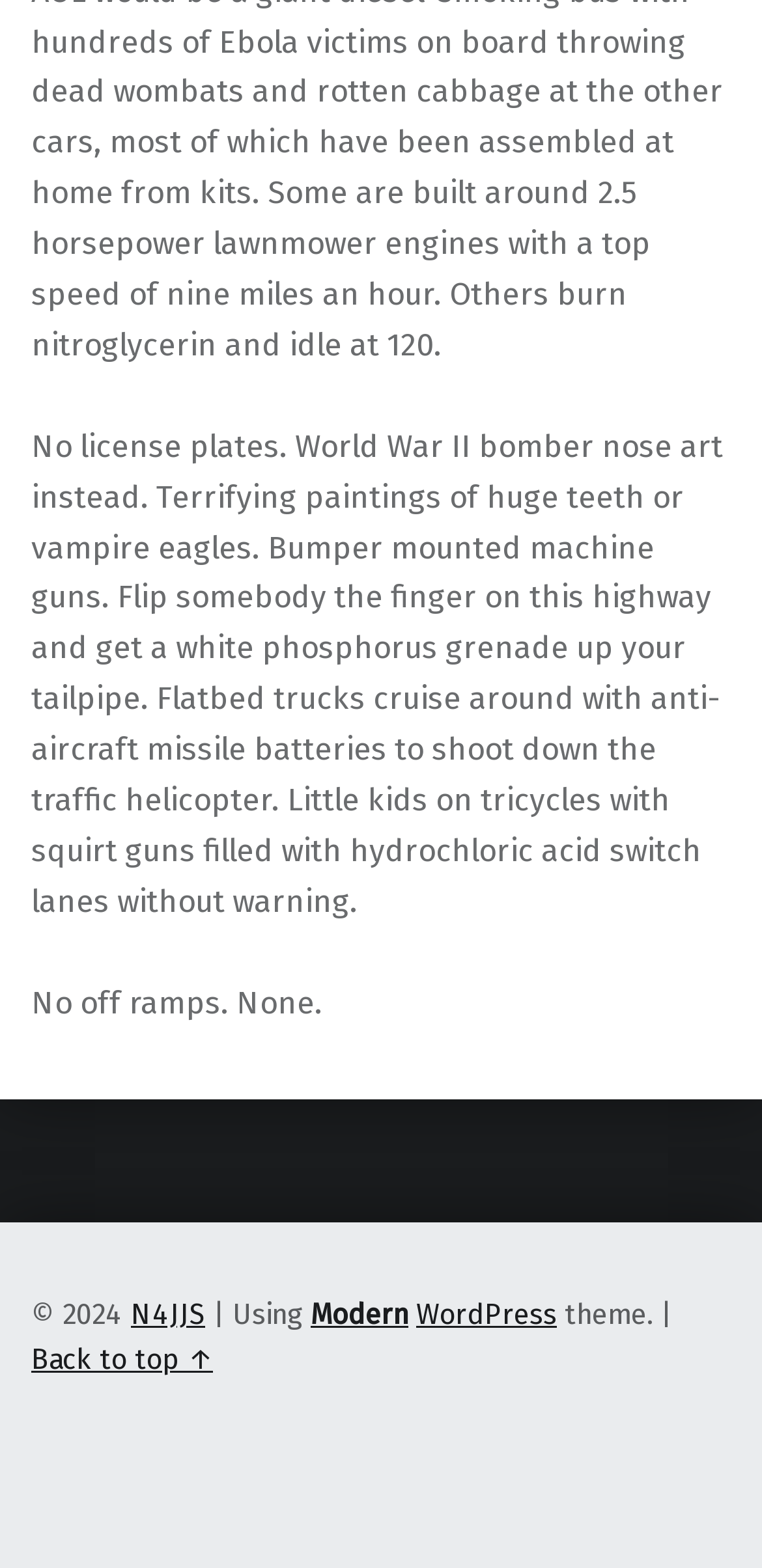Identify the coordinates of the bounding box for the element described below: "Back to top ↑". Return the coordinates as four float numbers between 0 and 1: [left, top, right, bottom].

[0.041, 0.856, 0.279, 0.878]